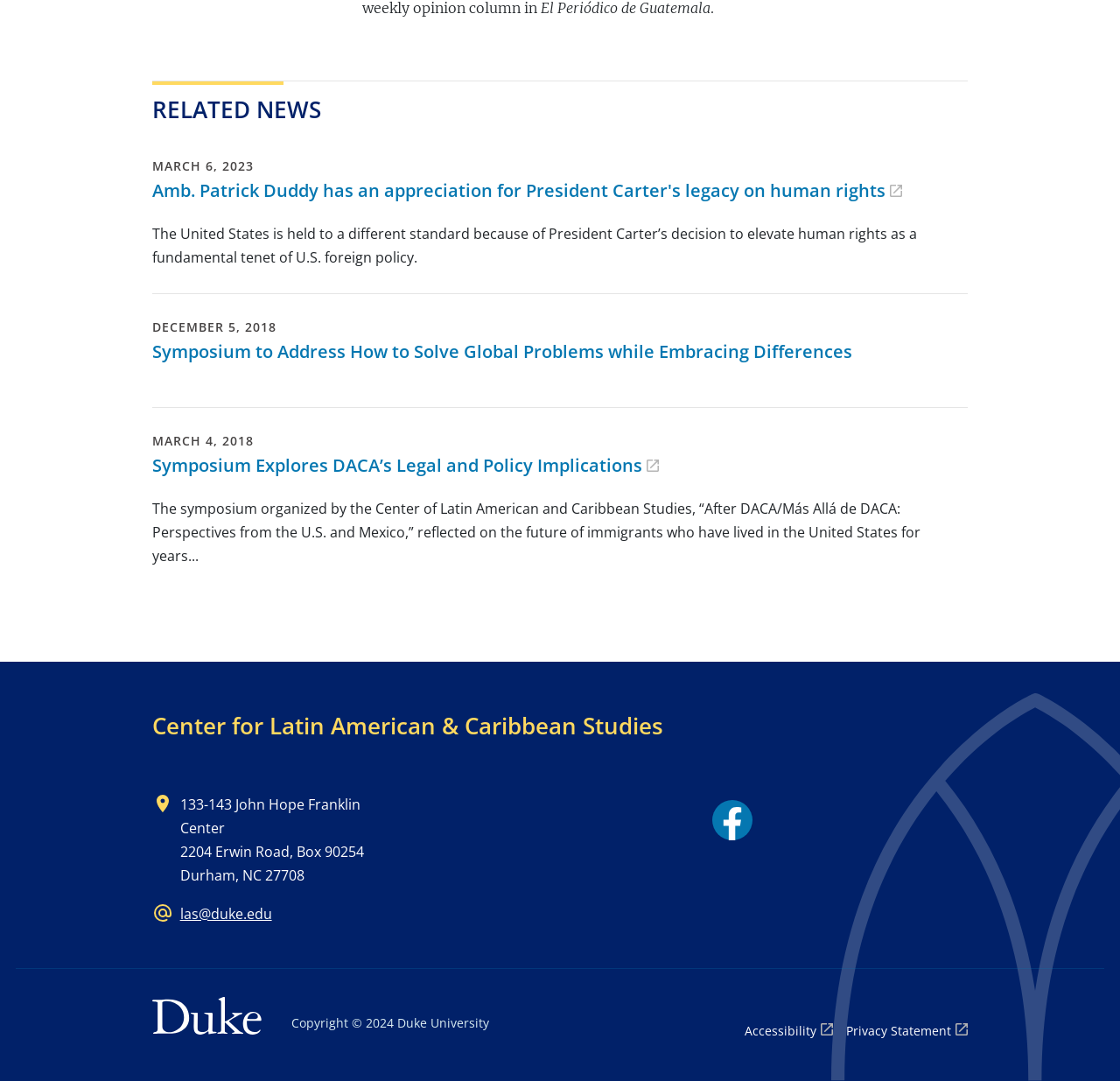Bounding box coordinates should be in the format (top-left x, top-left y, bottom-right x, bottom-right y) and all values should be floating point numbers between 0 and 1. Determine the bounding box coordinate for the UI element described as: Privacy Statement

[0.756, 0.944, 0.864, 0.964]